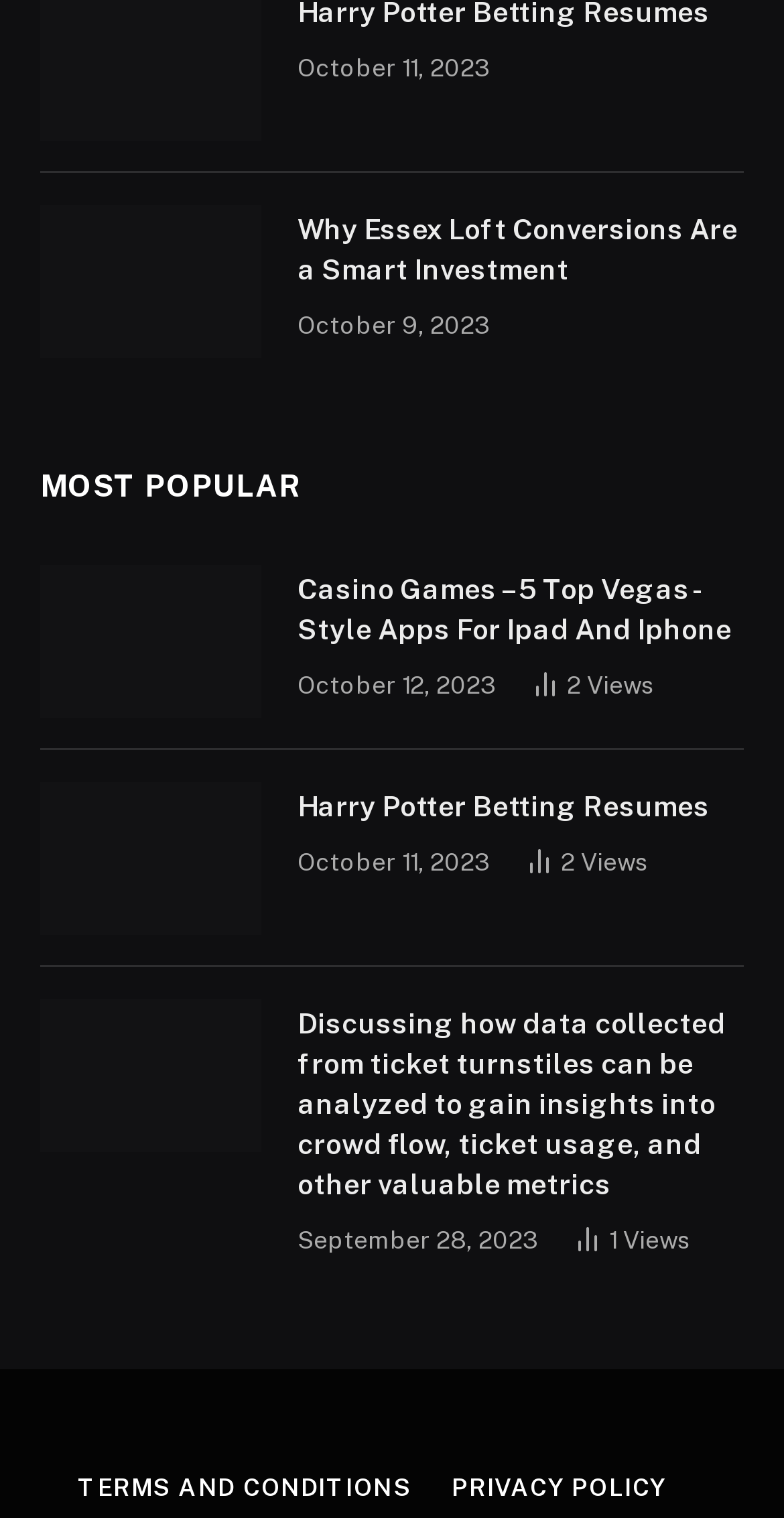Identify the bounding box for the described UI element: "919-302-2729".

None